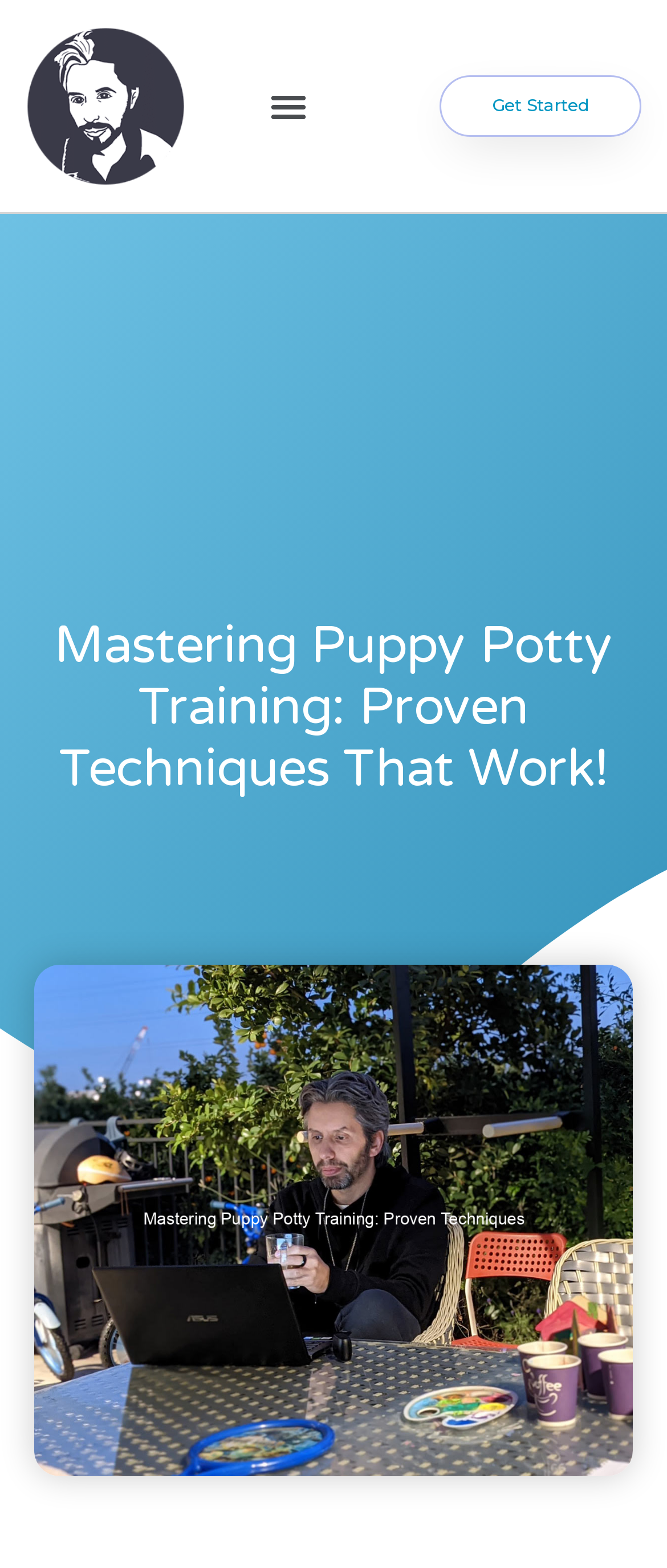Extract the primary header of the webpage and generate its text.

Mastering Puppy Potty Training: Proven Techniques That Work!